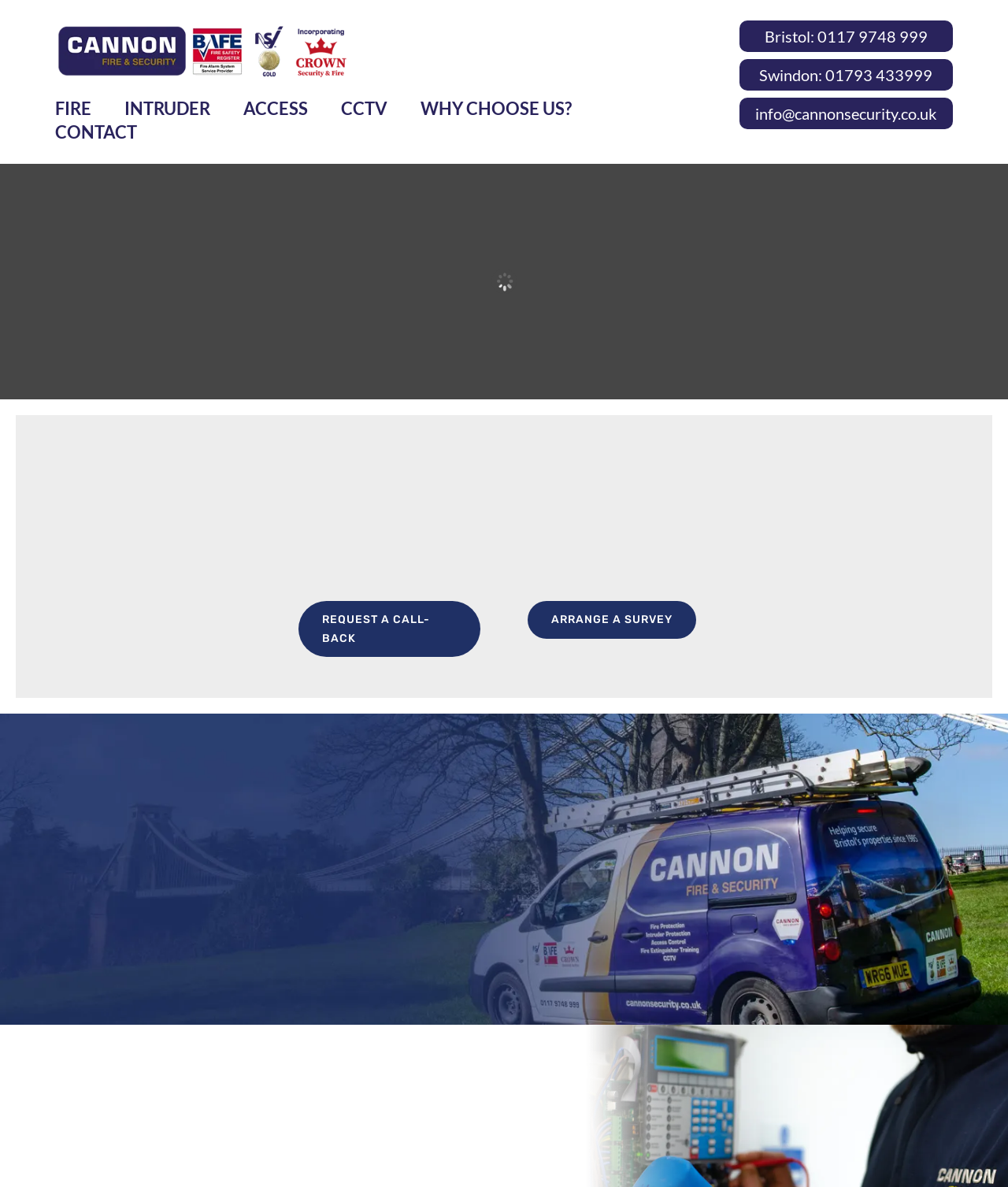Using the element description: "Arrange a survey", determine the bounding box coordinates. The coordinates should be in the format [left, top, right, bottom], with values between 0 and 1.

[0.524, 0.506, 0.691, 0.538]